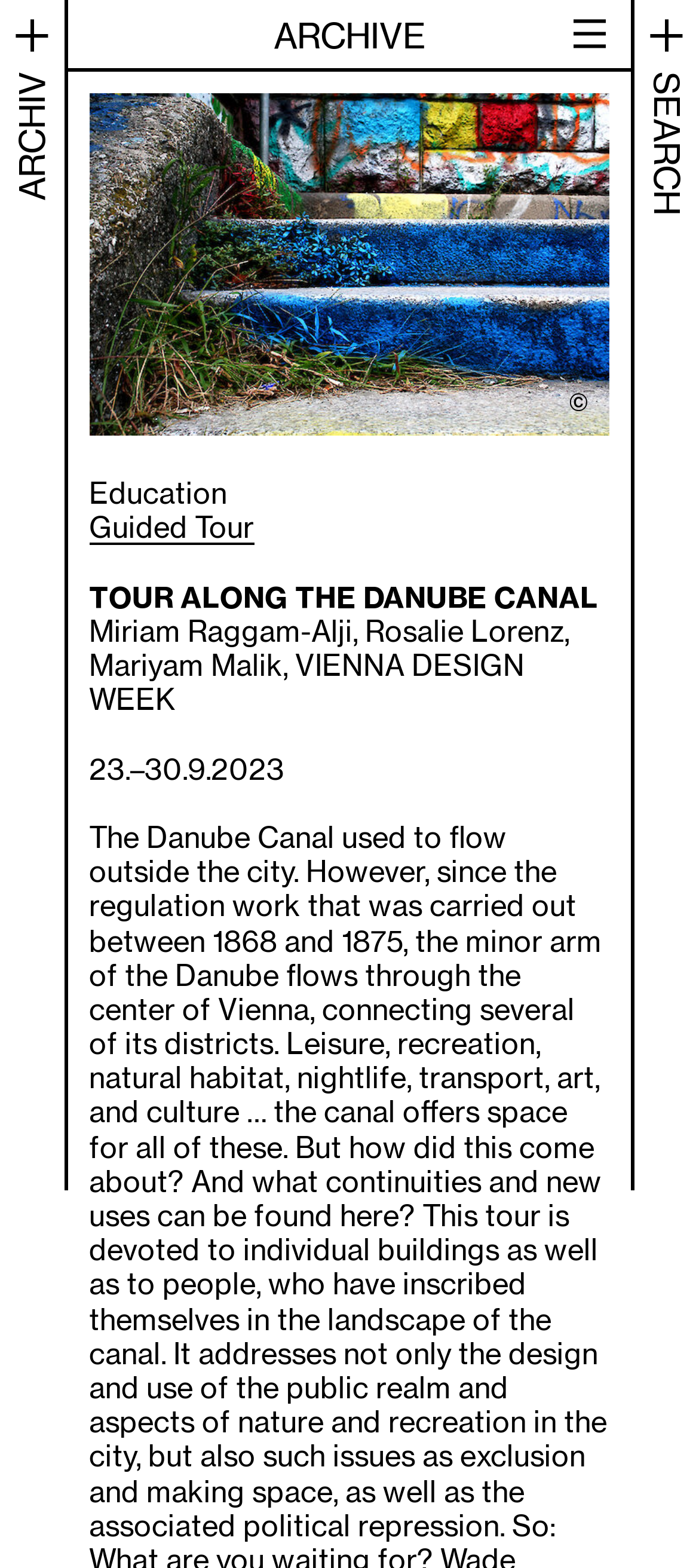What is the duration of the event?
From the screenshot, provide a brief answer in one word or phrase.

23.–30.9.2023